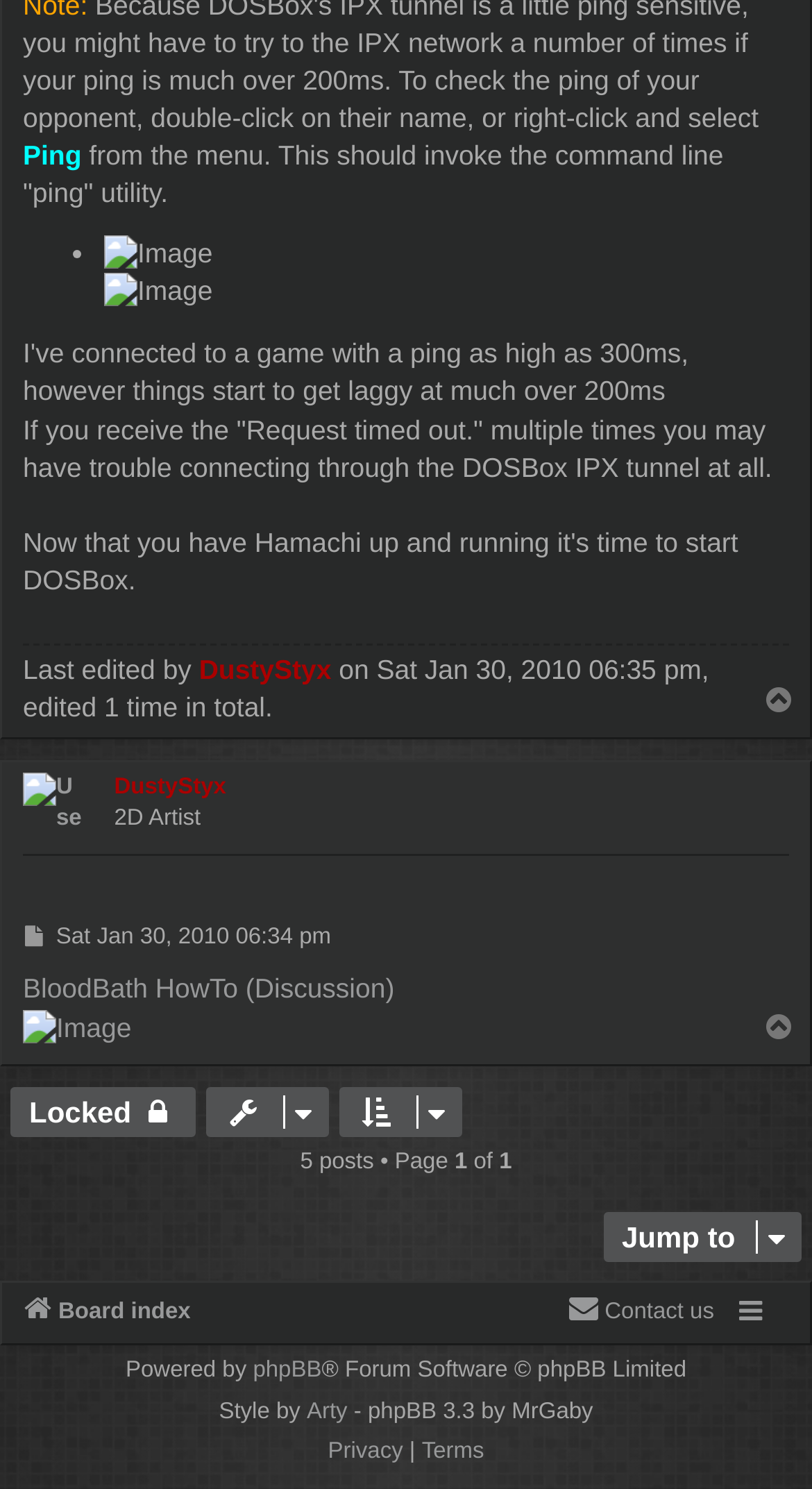Answer the question briefly using a single word or phrase: 
What is the name of the software used to power this forum?

phpBB